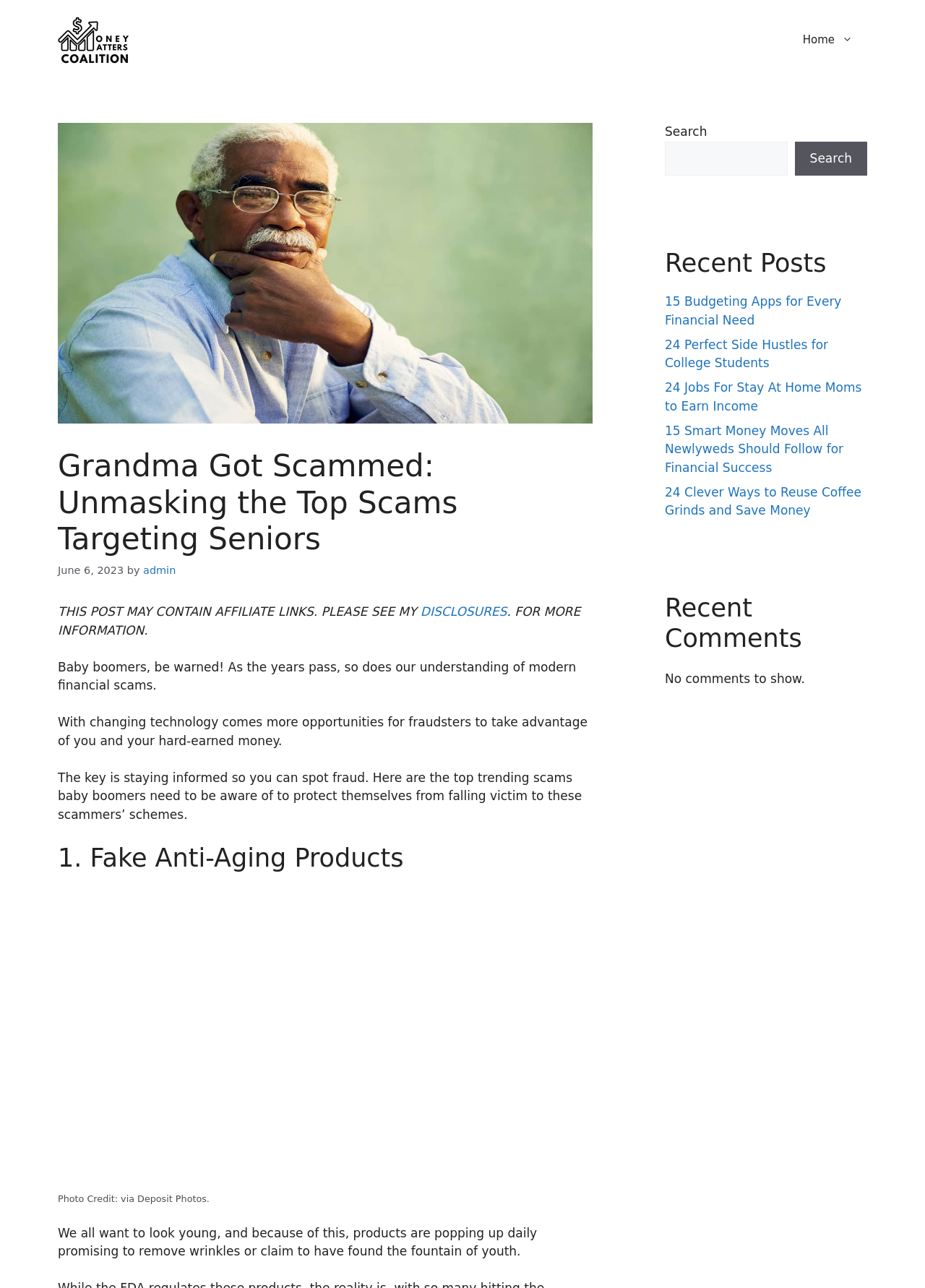Predict the bounding box coordinates of the area that should be clicked to accomplish the following instruction: "Search for something". The bounding box coordinates should consist of four float numbers between 0 and 1, i.e., [left, top, right, bottom].

[0.719, 0.11, 0.851, 0.136]